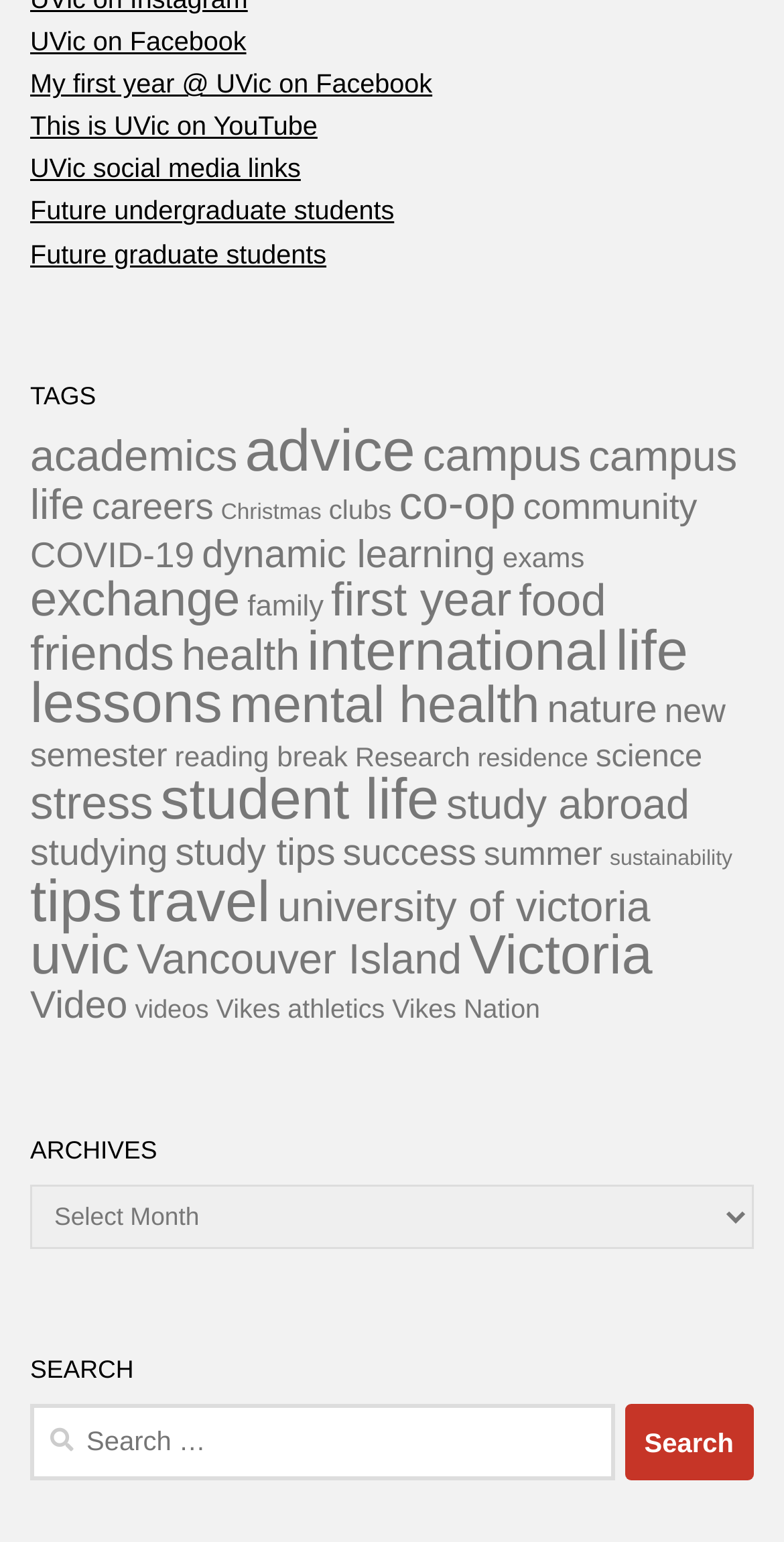What is the category of the link 'academics (65 items)'?
Please look at the screenshot and answer in one word or a short phrase.

TAGS